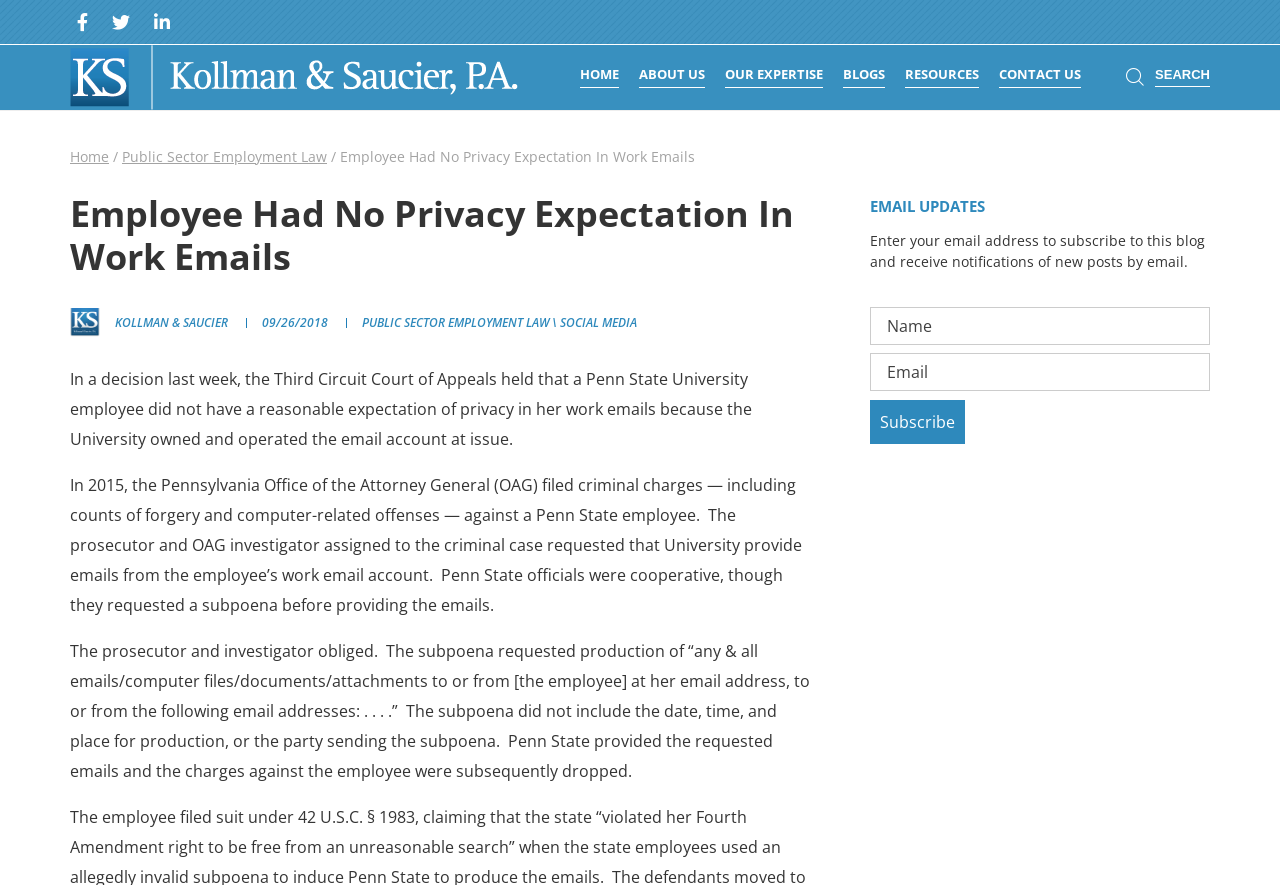What is the purpose of the textbox at the bottom of the page?
From the screenshot, supply a one-word or short-phrase answer.

Subscribe to the blog